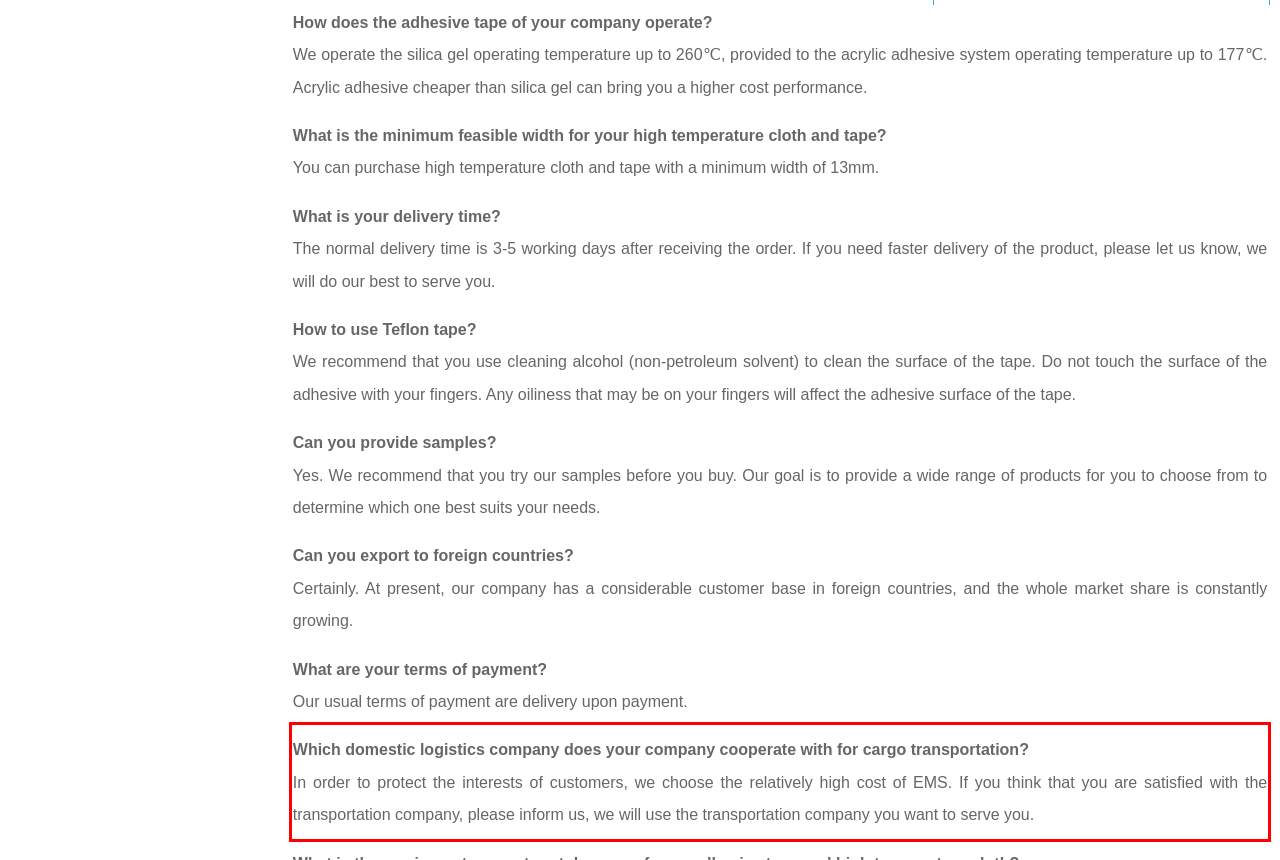Please identify the text within the red rectangular bounding box in the provided webpage screenshot.

Which domestic logistics company does your company cooperate with for cargo transportation? In order to protect the interests of customers, we choose the relatively high cost of EMS. If you think that you are satisfied with the transportation company, please inform us, we will use the transportation company you want to serve you.